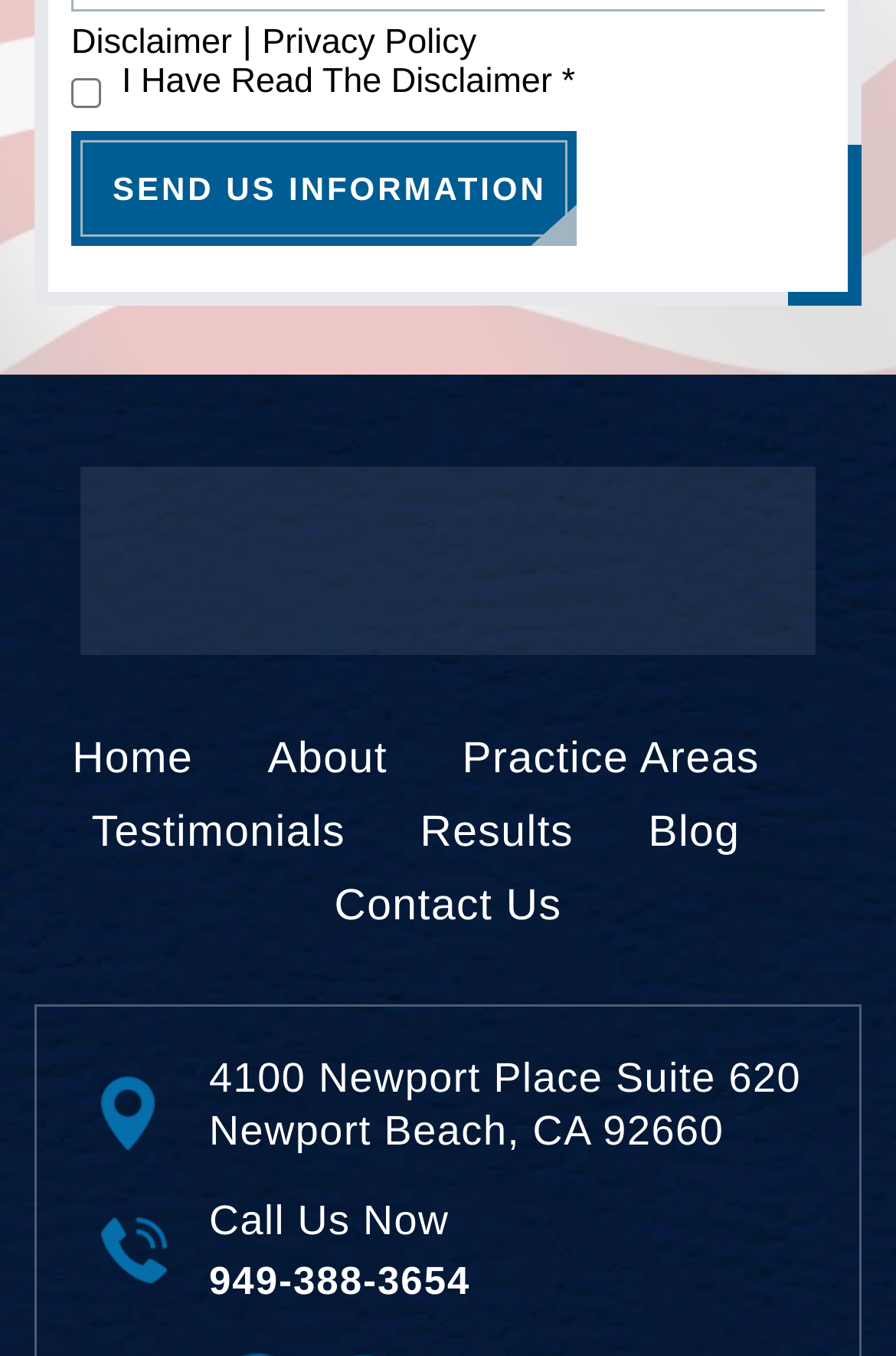Provide a one-word or short-phrase response to the question:
What is the purpose of the checkbox?

To confirm reading the disclaimer